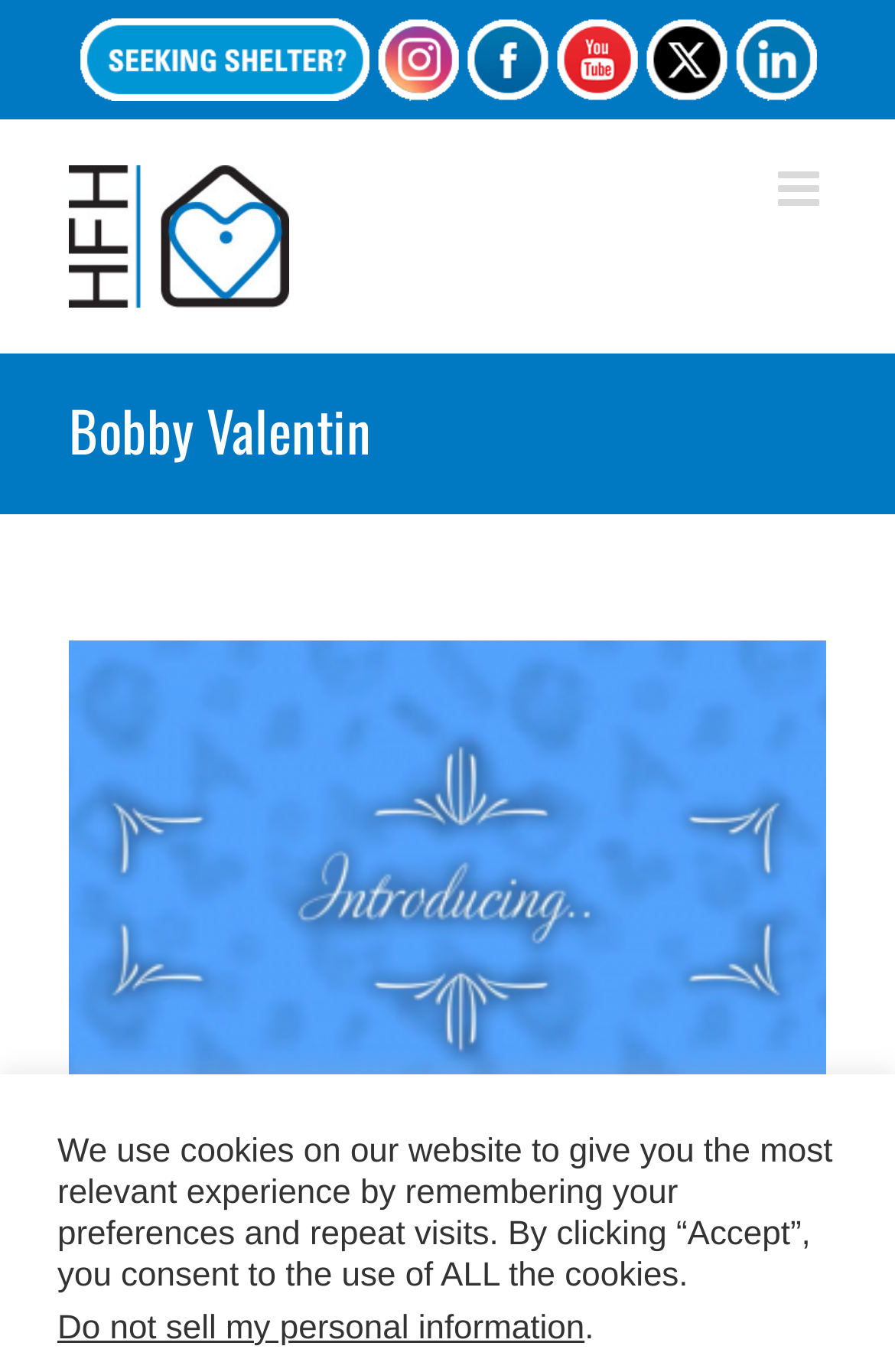Find the bounding box coordinates of the clickable element required to execute the following instruction: "Enter email address". Provide the coordinates as four float numbers between 0 and 1, i.e., [left, top, right, bottom].

None